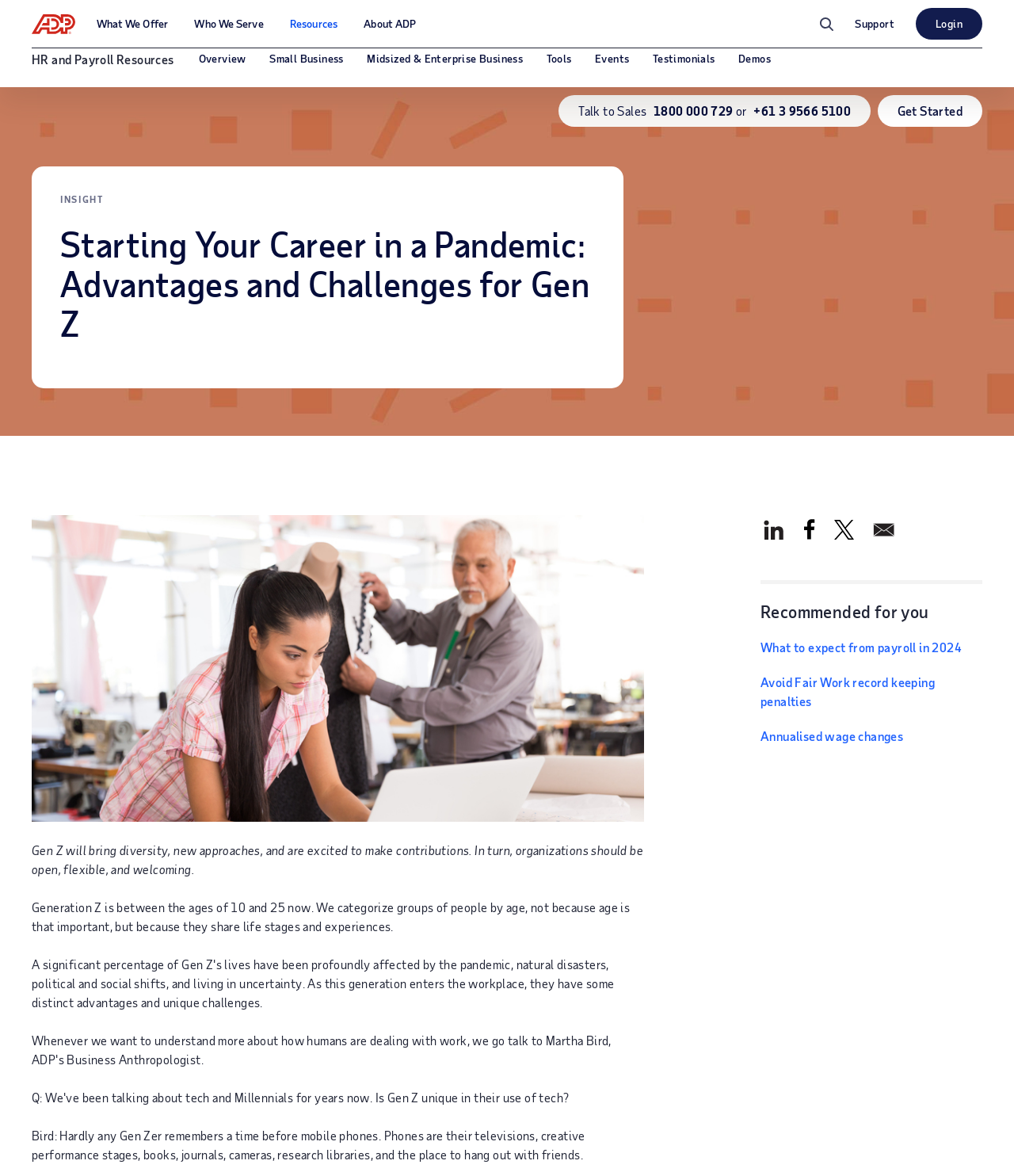Locate the bounding box coordinates of the element that should be clicked to fulfill the instruction: "View the 'Overview' page".

[0.19, 0.049, 0.248, 0.067]